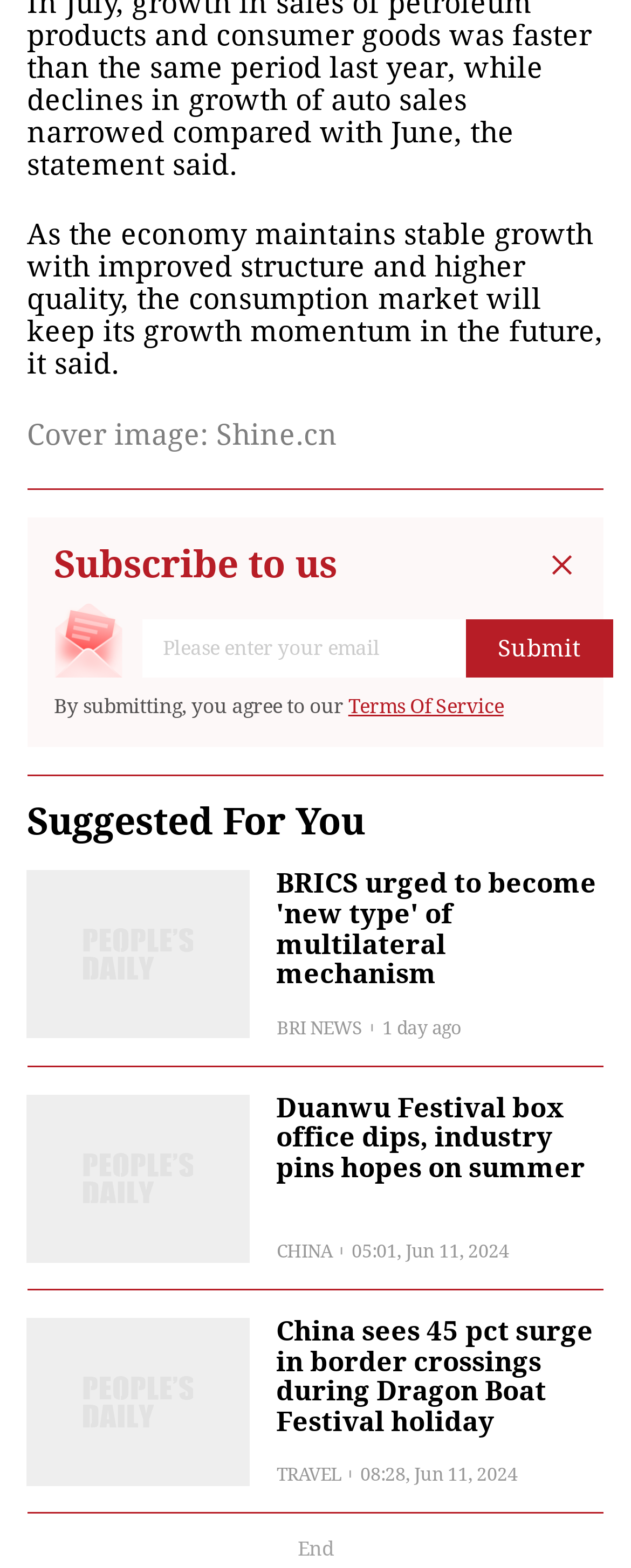What is the purpose of the textbox?
Based on the image, provide a one-word or brief-phrase response.

Enter email